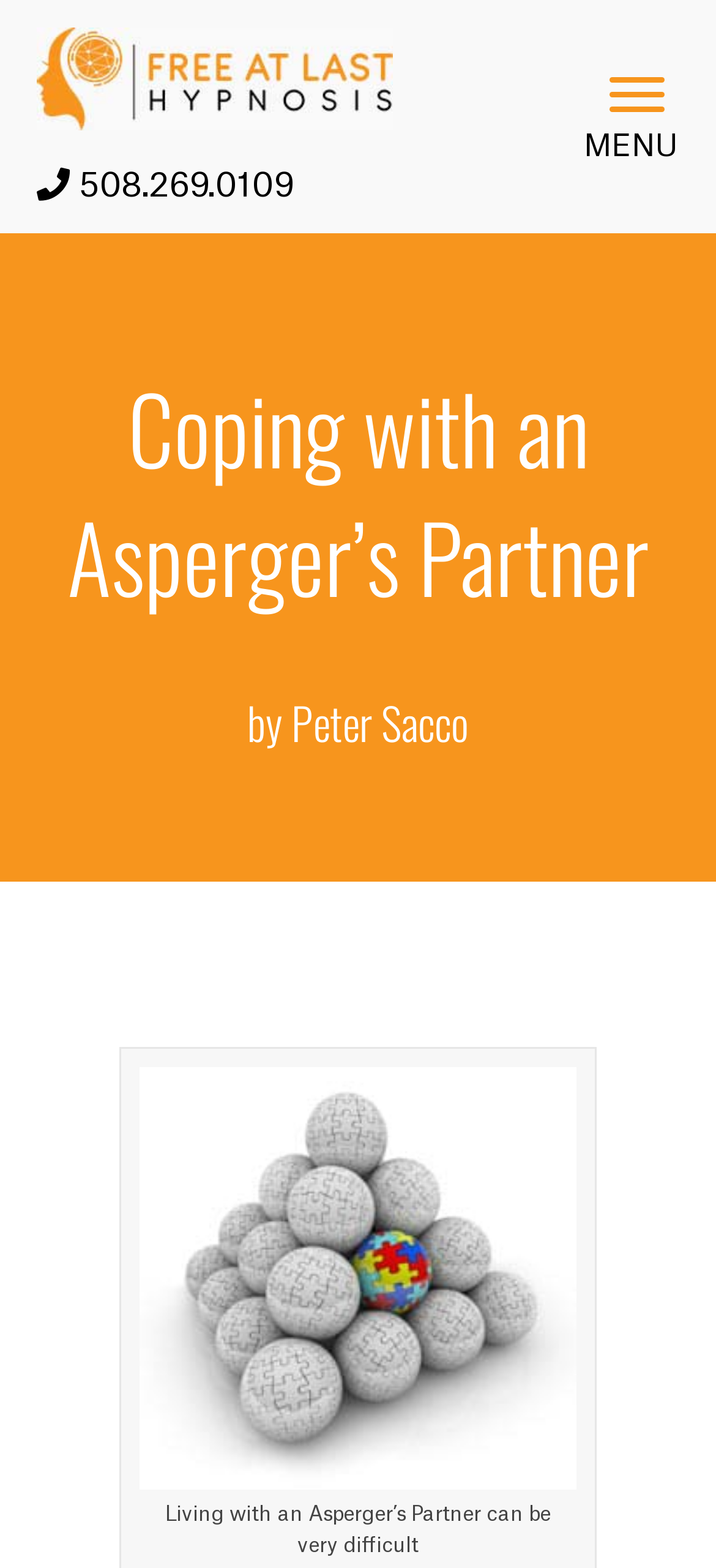Can you find and generate the webpage's heading?

Coping with an Asperger’s Partner